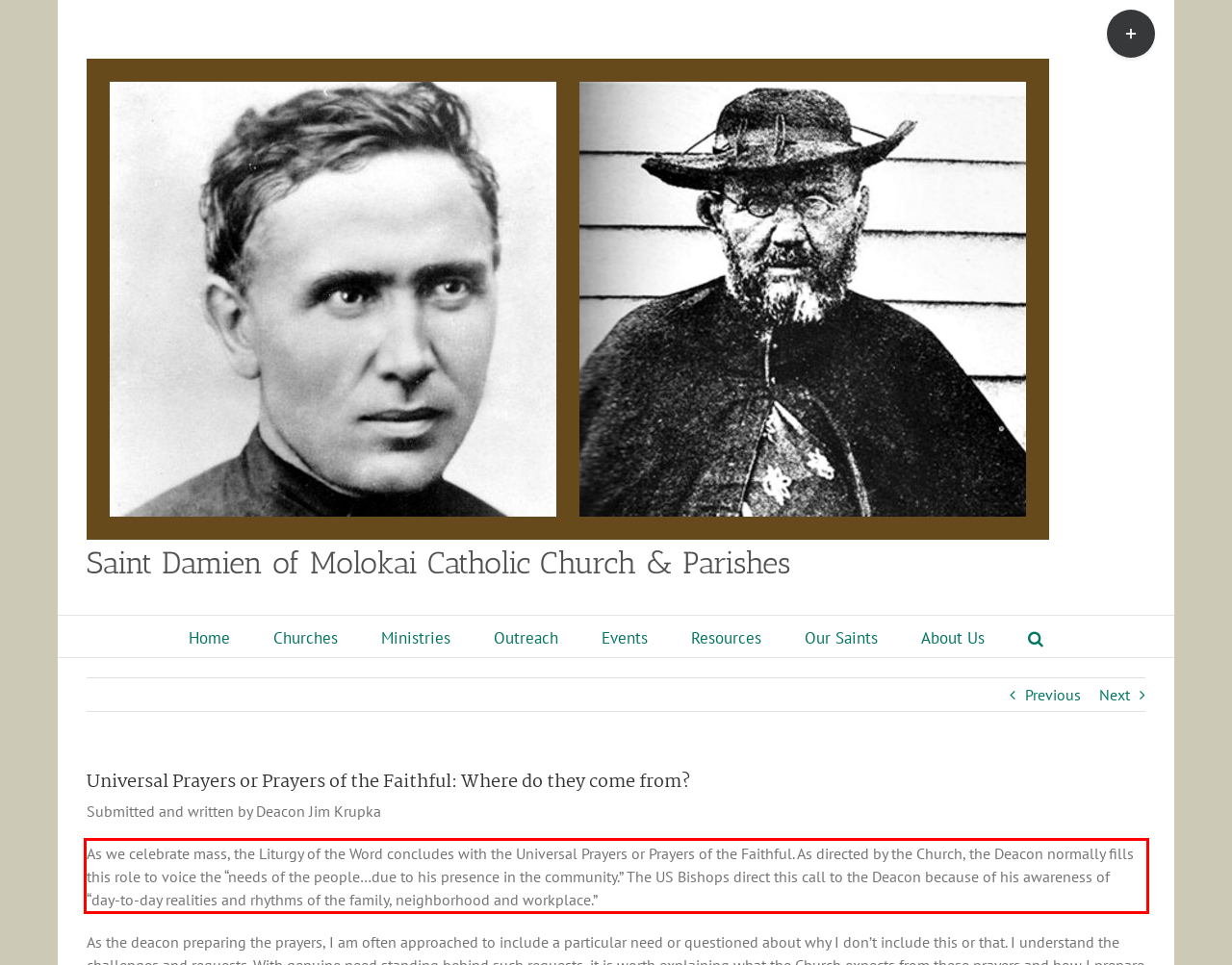You are provided with a screenshot of a webpage containing a red bounding box. Please extract the text enclosed by this red bounding box.

As we celebrate mass, the Liturgy of the Word concludes with the Universal Prayers or Prayers of the Faithful. As directed by the Church, the Deacon normally fills this role to voice the “needs of the people…due to his presence in the community.” The US Bishops direct this call to the Deacon because of his awareness of “day-to-day realities and rhythms of the family, neighborhood and workplace.”